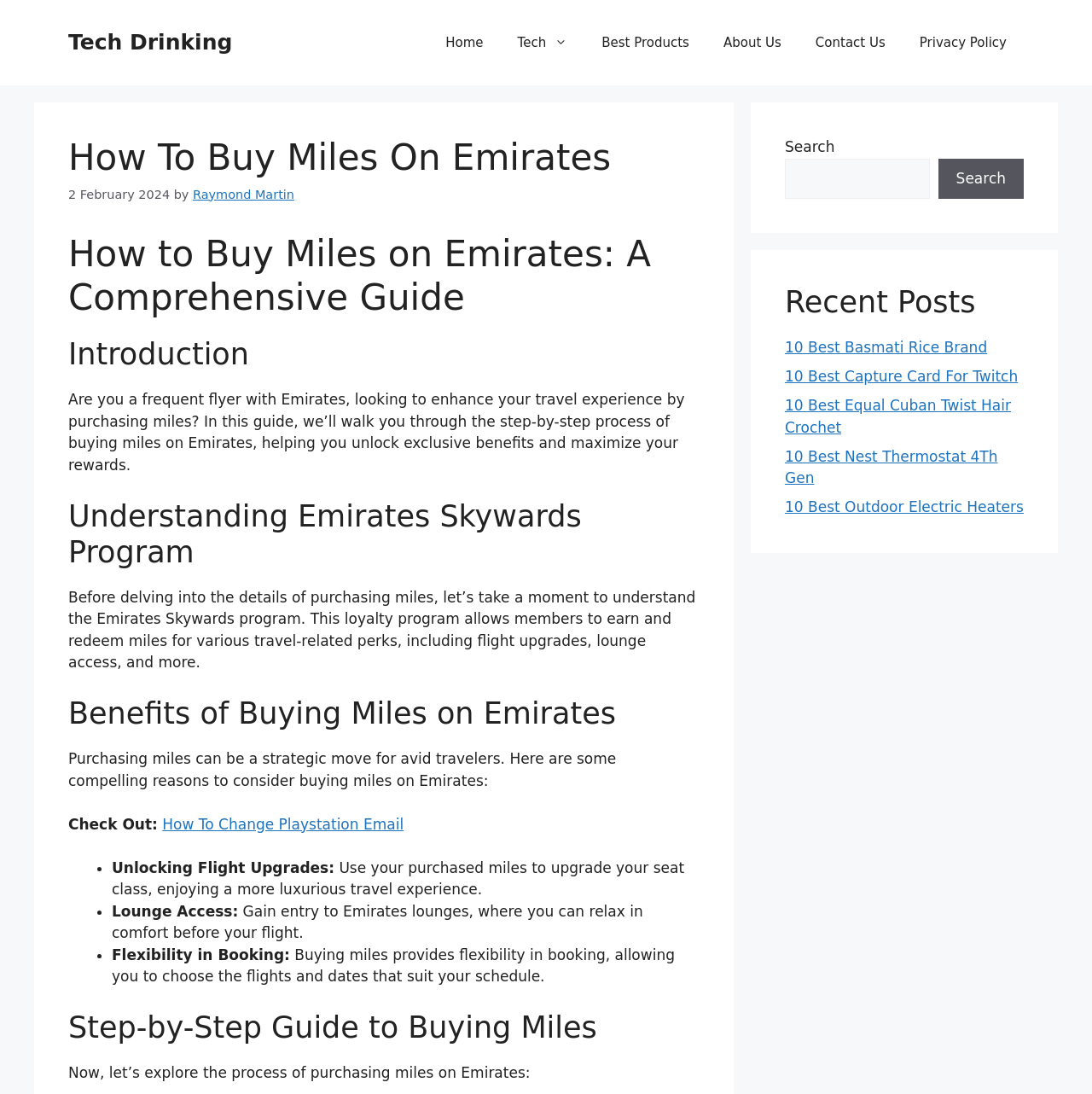Determine the bounding box coordinates of the section I need to click to execute the following instruction: "Check out the '10 Best Basmati Rice Brand' post". Provide the coordinates as four float numbers between 0 and 1, i.e., [left, top, right, bottom].

[0.719, 0.31, 0.904, 0.325]